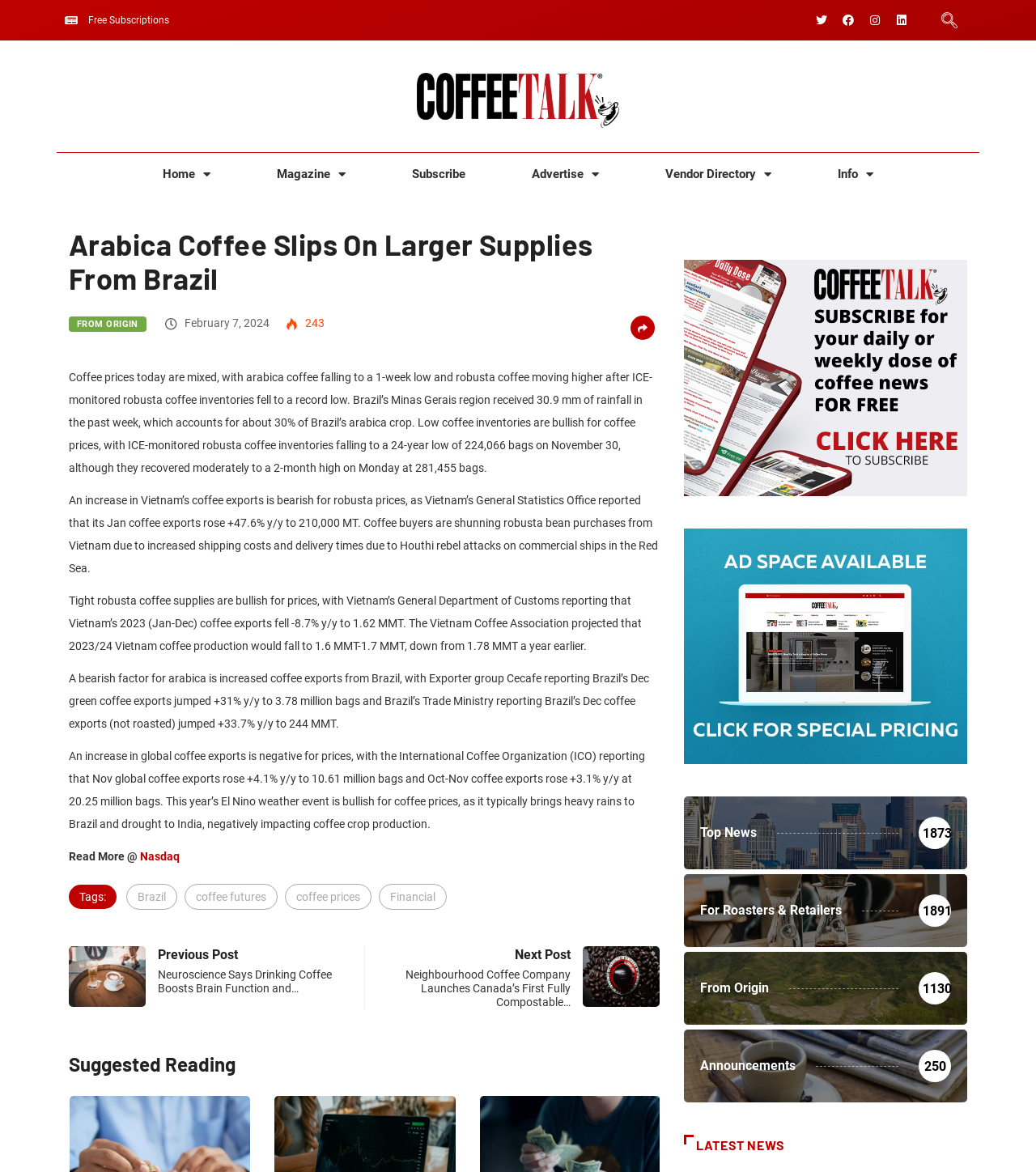Please extract the primary headline from the webpage.

Arabica Coffee Slips On Larger Supplies From Brazil